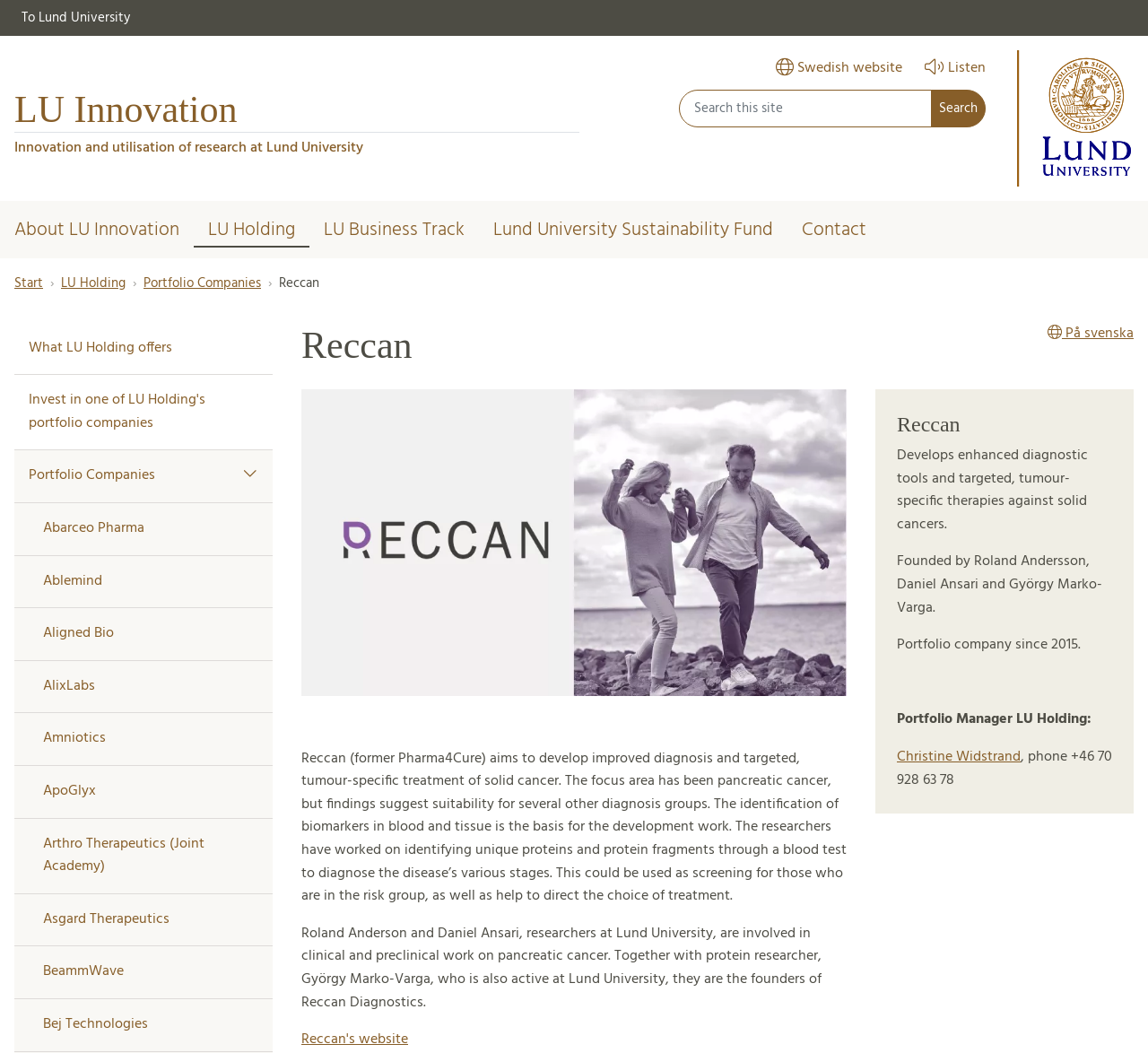Pinpoint the bounding box coordinates of the clickable element to carry out the following instruction: "Search for something."

[0.591, 0.085, 0.859, 0.121]